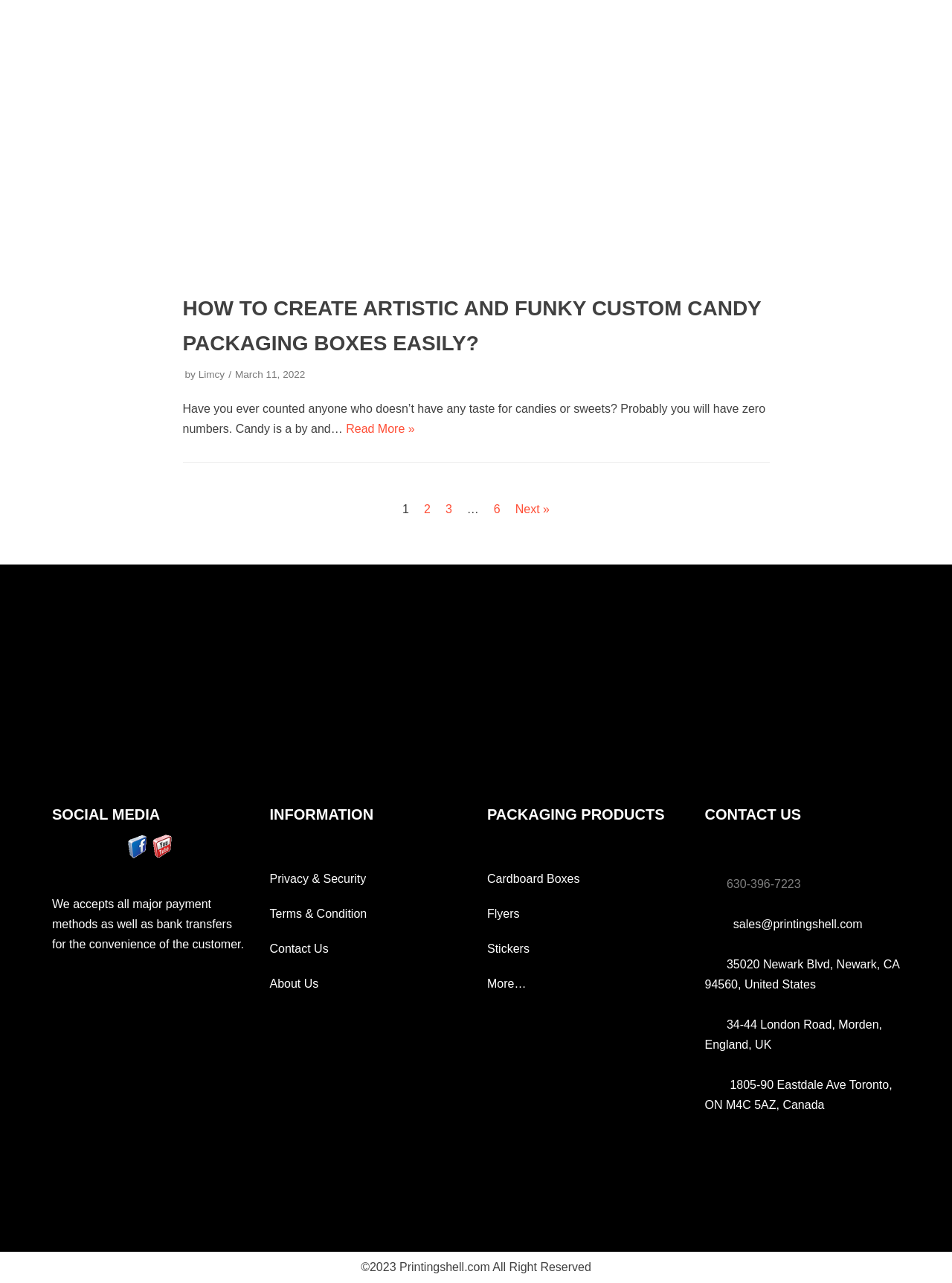Please reply to the following question with a single word or a short phrase:
What is the company's contact number?

630-396-7223